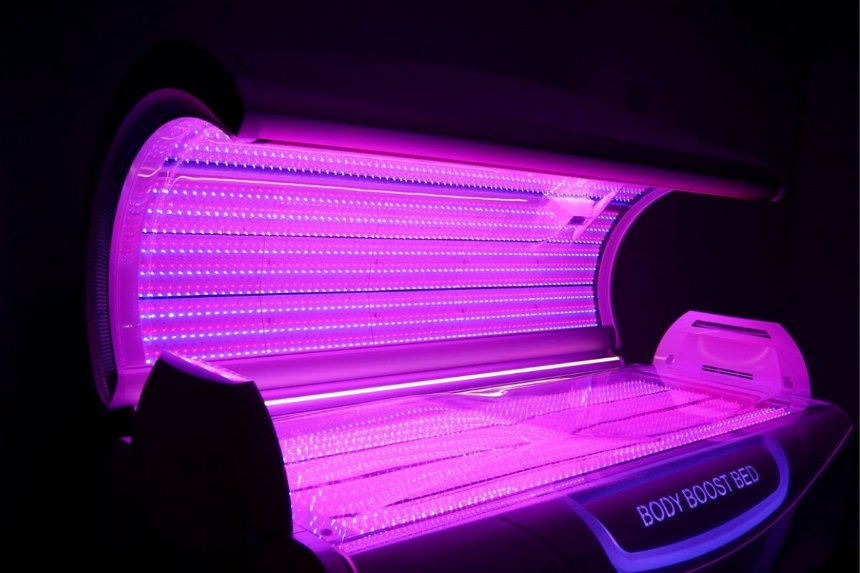Analyze the image and give a detailed response to the question:
What is the primary benefit of PBM therapy?

According to the caption, the Body Boost Bed is designed for photobiomodulation therapy, which aims to improve skin elasticity and collagen production, contributing to an overall anti-aging effect, with skin rejuvenation being the primary benefit.